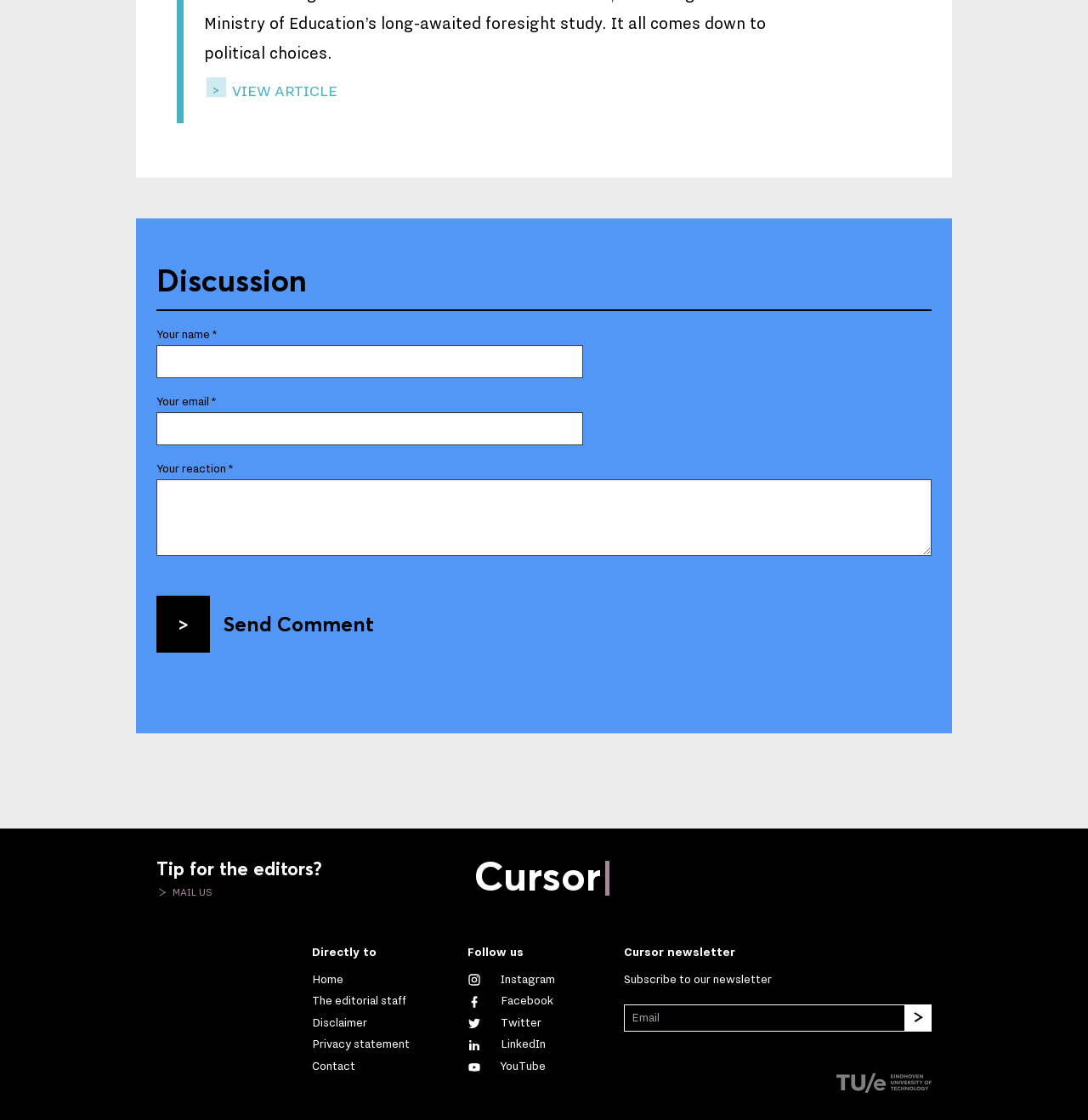Find the bounding box of the web element that fits this description: "parent_node: Your name * name="tx_bicomments_comments[newComment][content]"".

[0.144, 0.428, 0.856, 0.496]